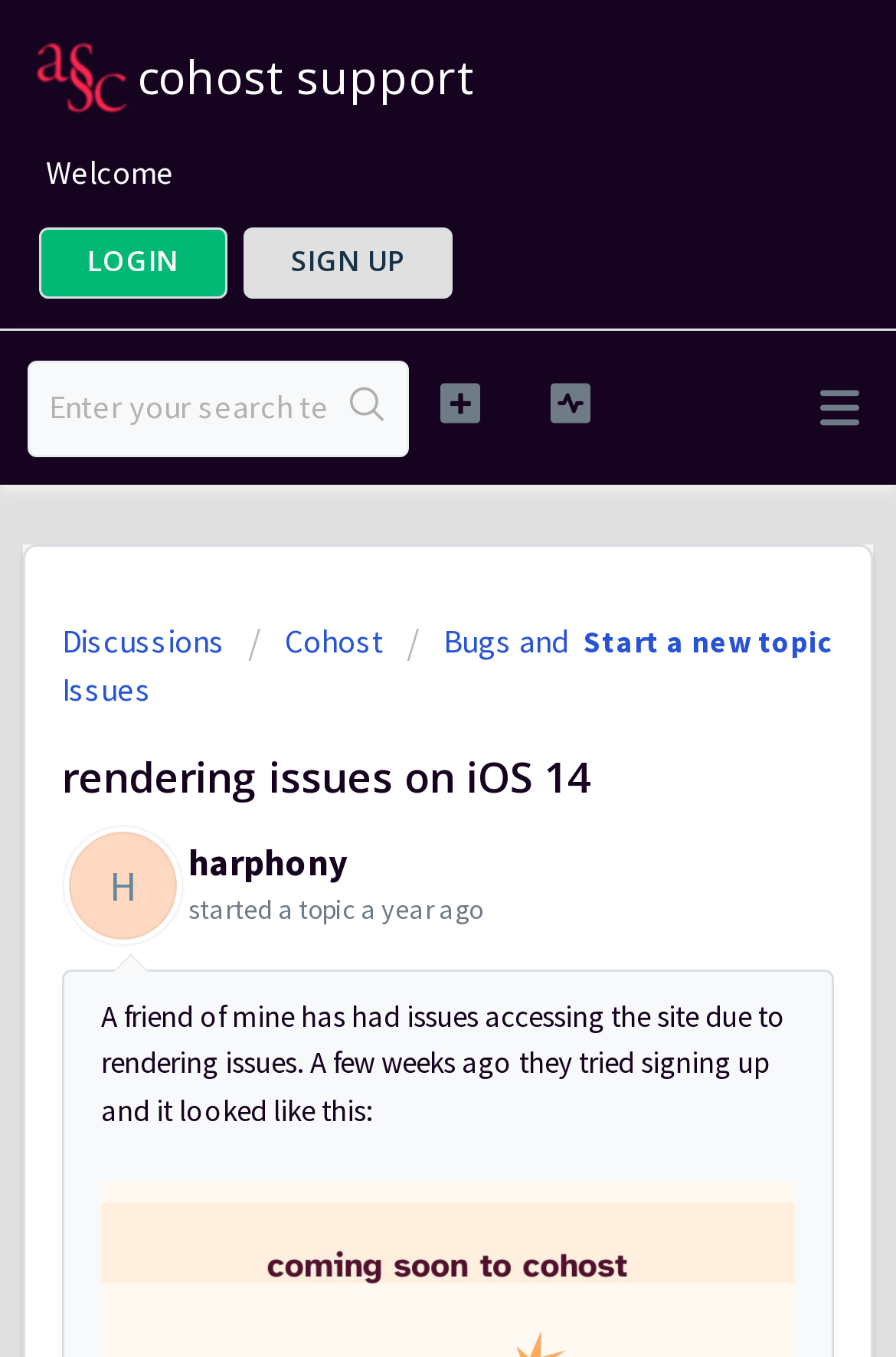Locate the bounding box coordinates of the element's region that should be clicked to carry out the following instruction: "View discussions". The coordinates need to be four float numbers between 0 and 1, i.e., [left, top, right, bottom].

[0.069, 0.457, 0.251, 0.488]